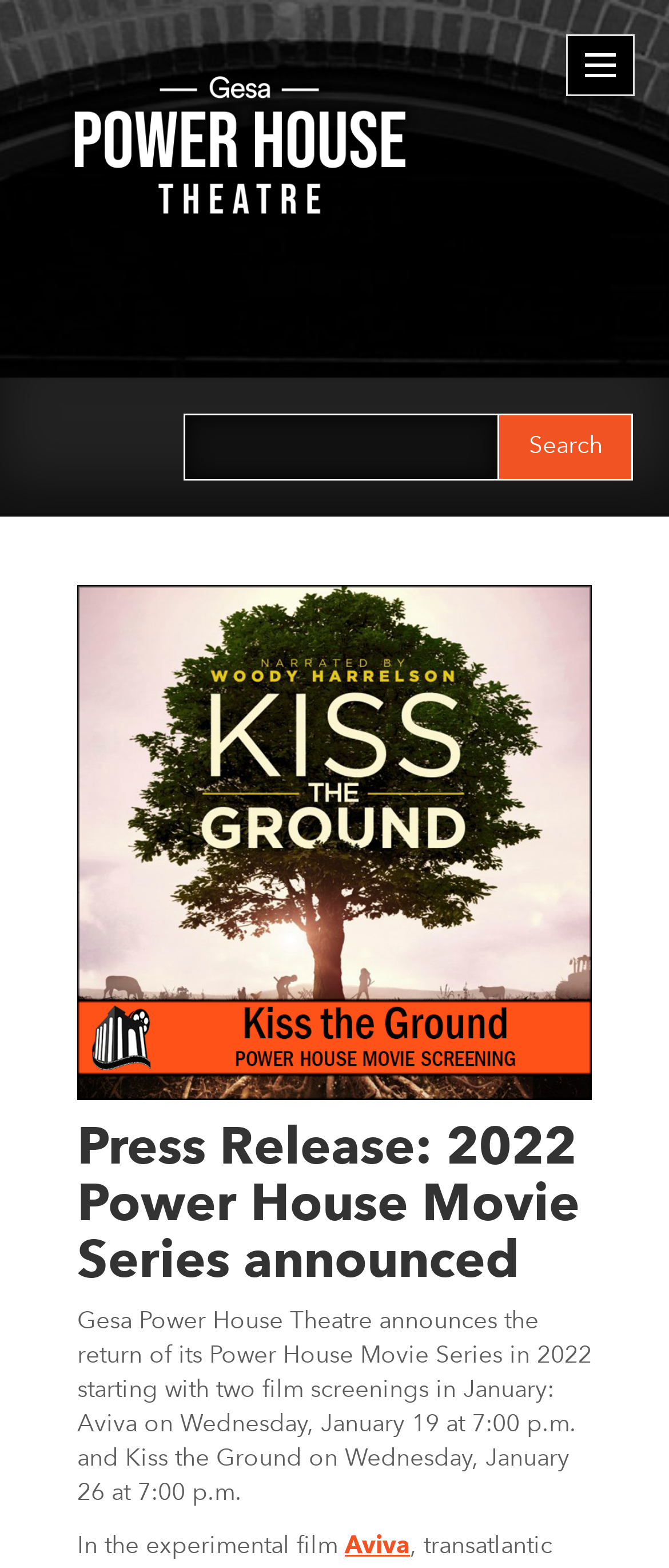Explain the features and main sections of the webpage comprehensively.

The webpage is about the Gesa Power House Theatre, specifically announcing the return of its Power House Movie Series in 2022. At the top right corner, there is a toggle navigation button. Next to it, there is a link with an image. Below these elements, there is a search bar with a label "Search for:" and a text box to input search queries. The search bar is accompanied by a search button.

On the main content area, there is a heading that reads "Press Release: 2022 Power House Movie Series announced". Below the heading, there is a paragraph of text that describes the movie series, including the dates and times of two film screenings in January. The text also mentions the titles of the films, "Aviva" and "Kiss the Ground". The paragraph is followed by another block of text that appears to be a description of the film "Aviva", which is also a link.